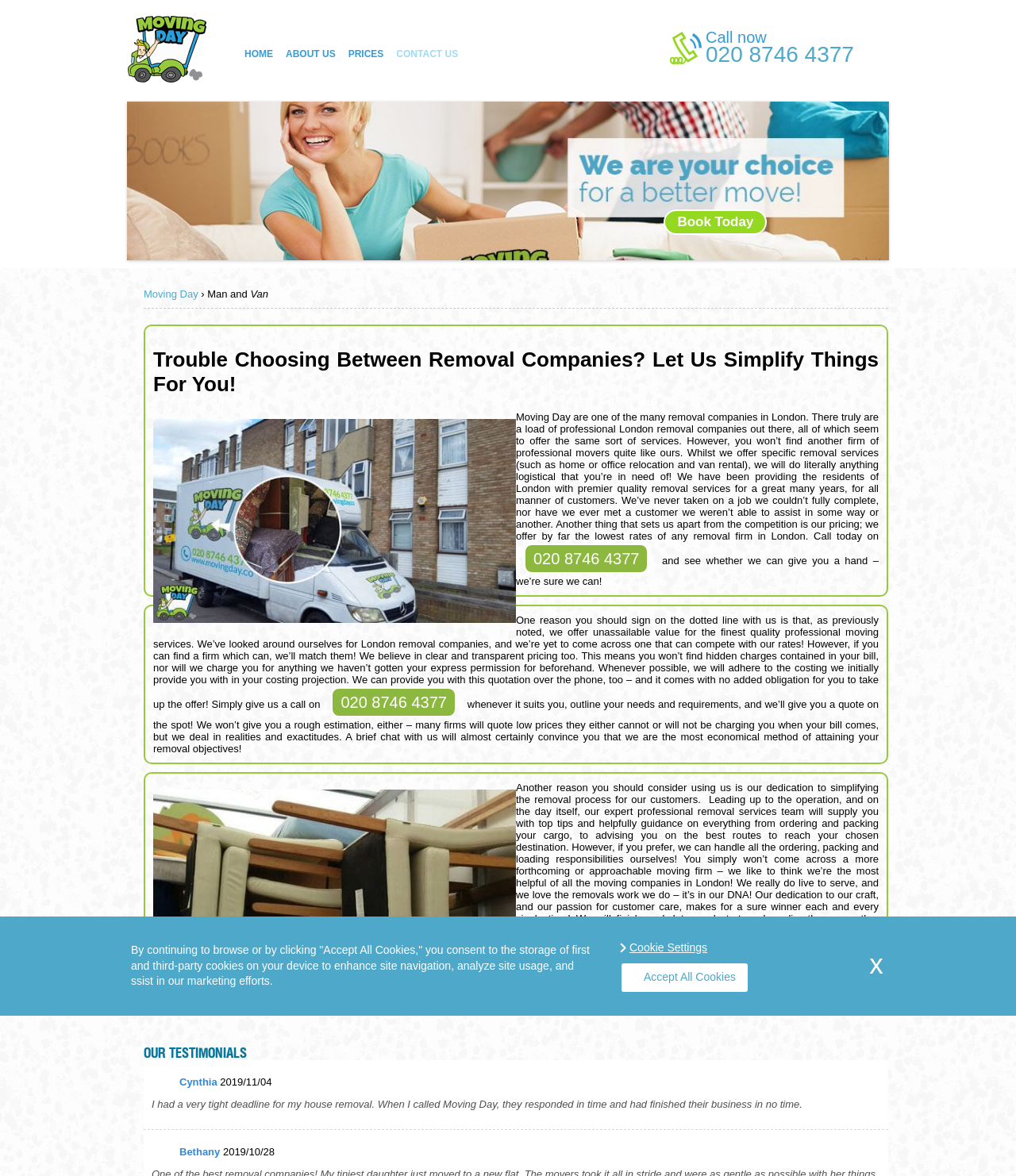Please identify the bounding box coordinates of where to click in order to follow the instruction: "Click the 'ABOUT US' link".

[0.275, 0.03, 0.336, 0.061]